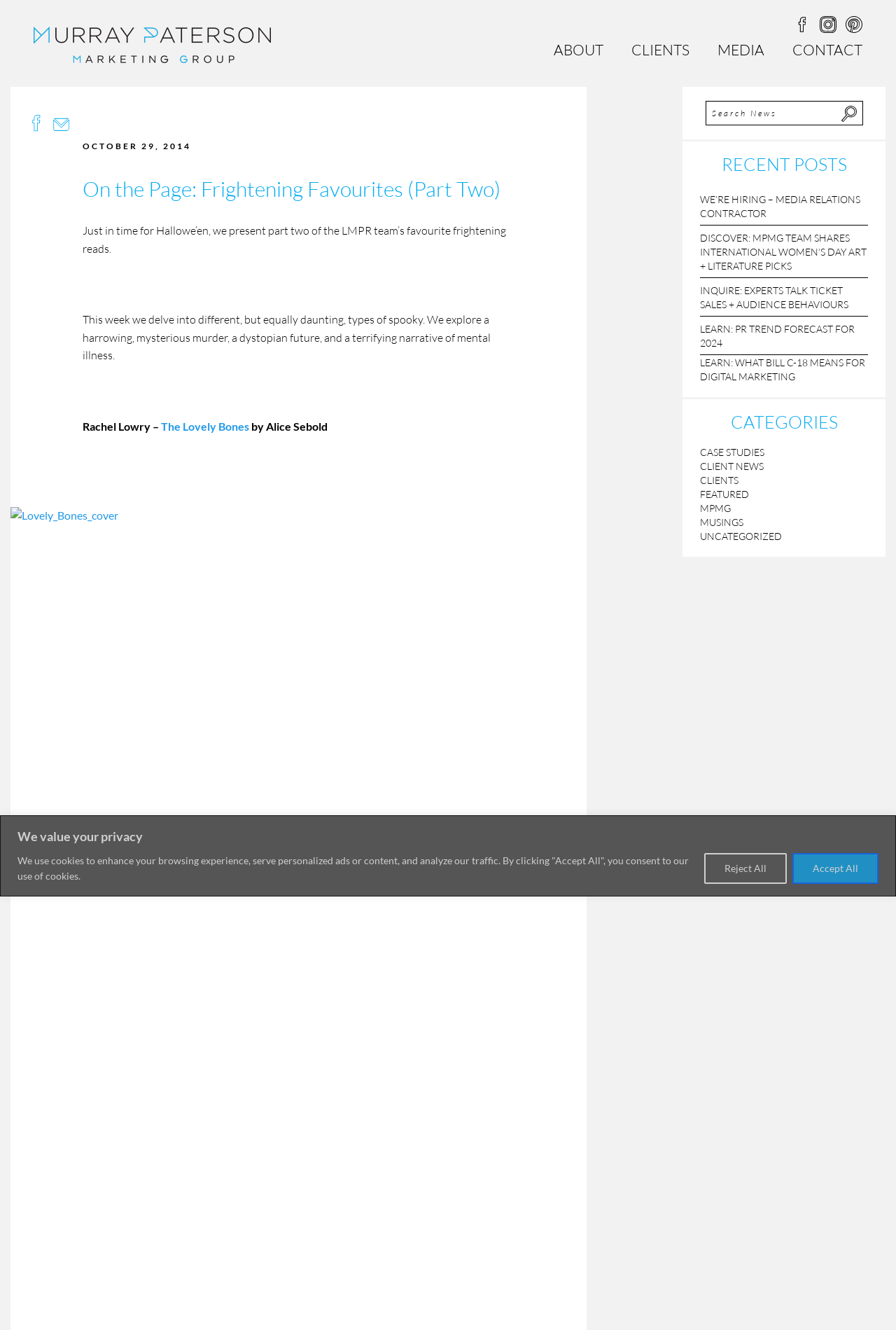Find the bounding box coordinates for the element that must be clicked to complete the instruction: "Read the 'RECENT POSTS'". The coordinates should be four float numbers between 0 and 1, indicated as [left, top, right, bottom].

[0.781, 0.117, 0.969, 0.141]